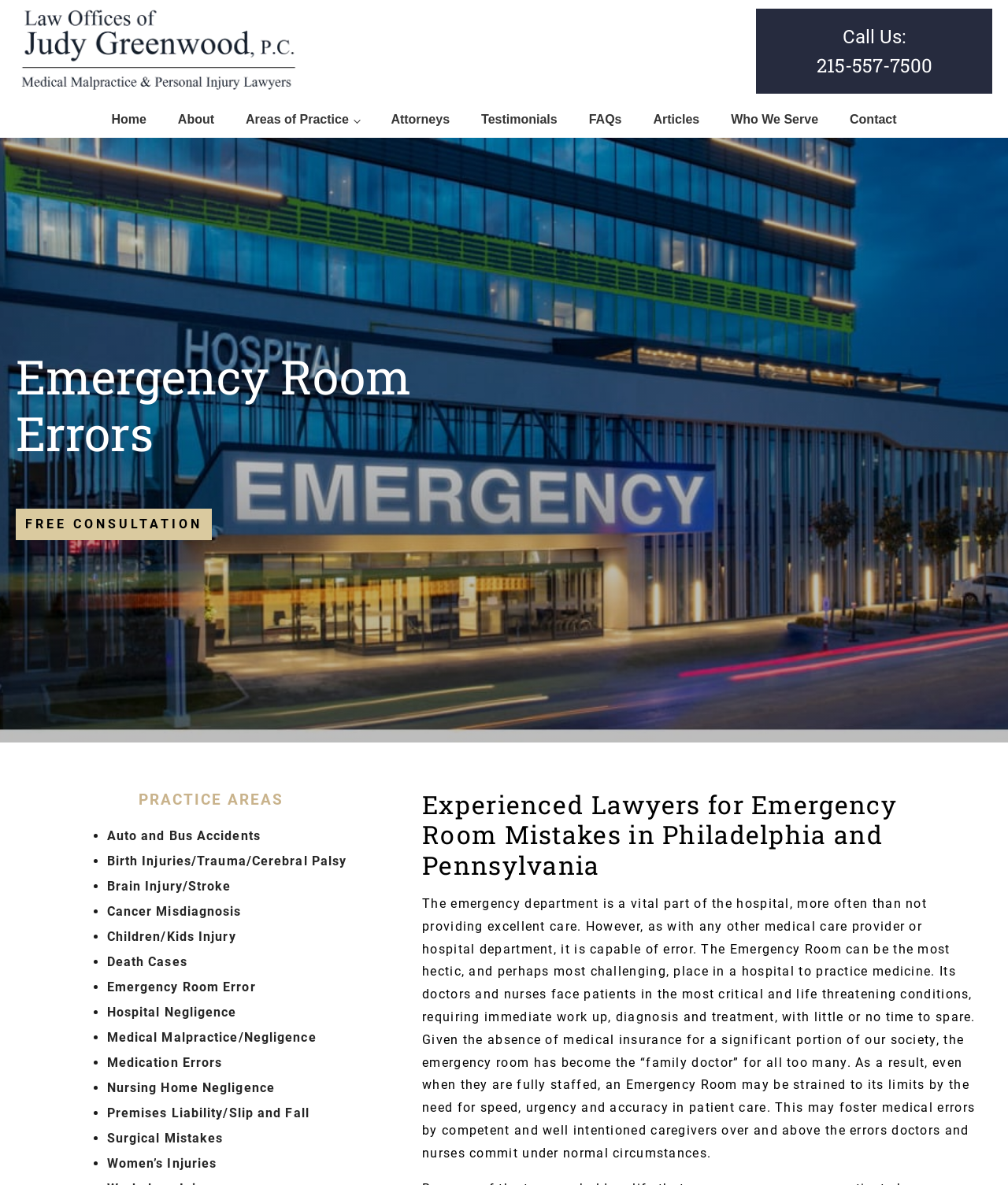Determine the title of the webpage and give its text content.

Emergency Room Errors
